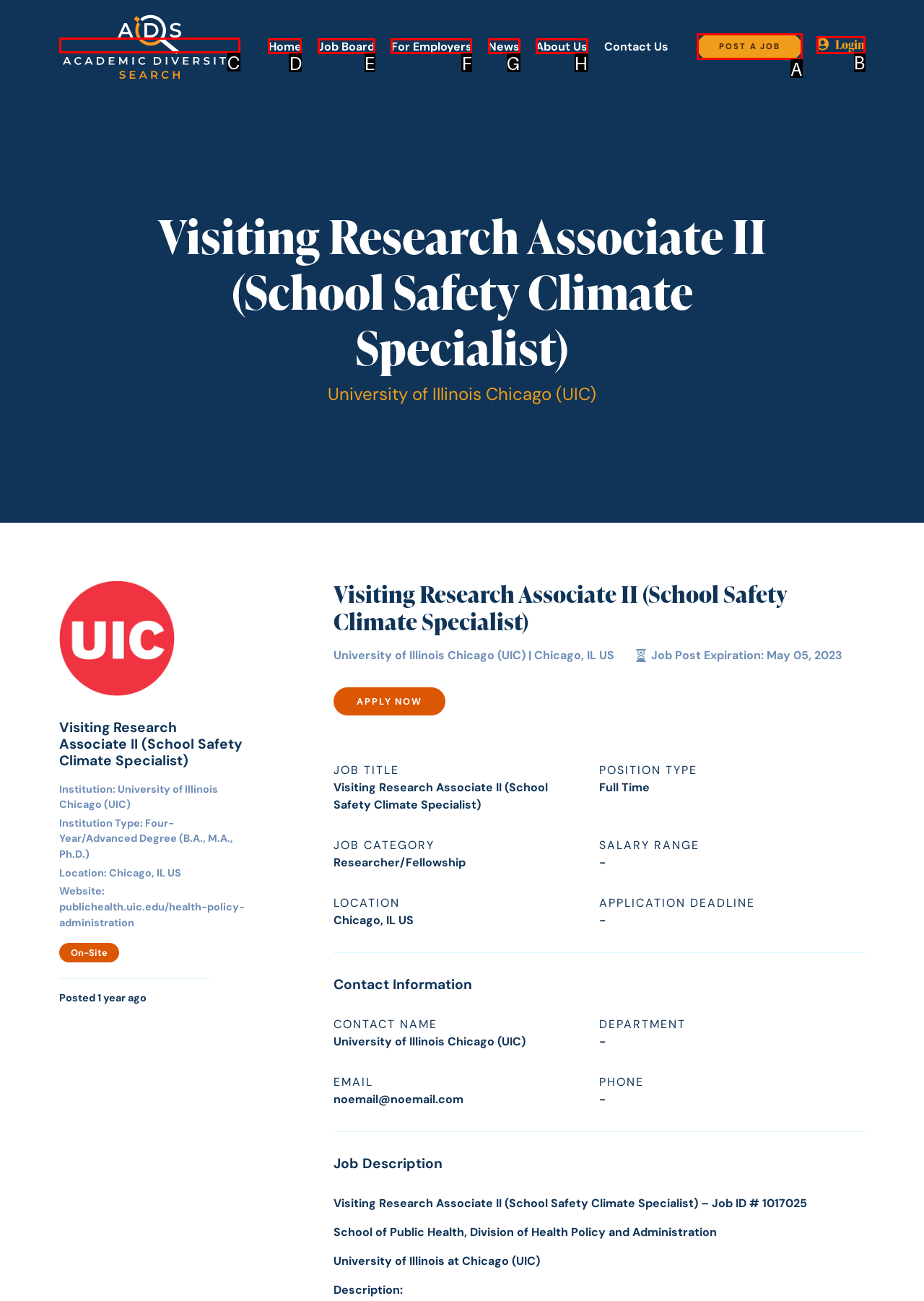Given the description: Home, choose the HTML element that matches it. Indicate your answer with the letter of the option.

D